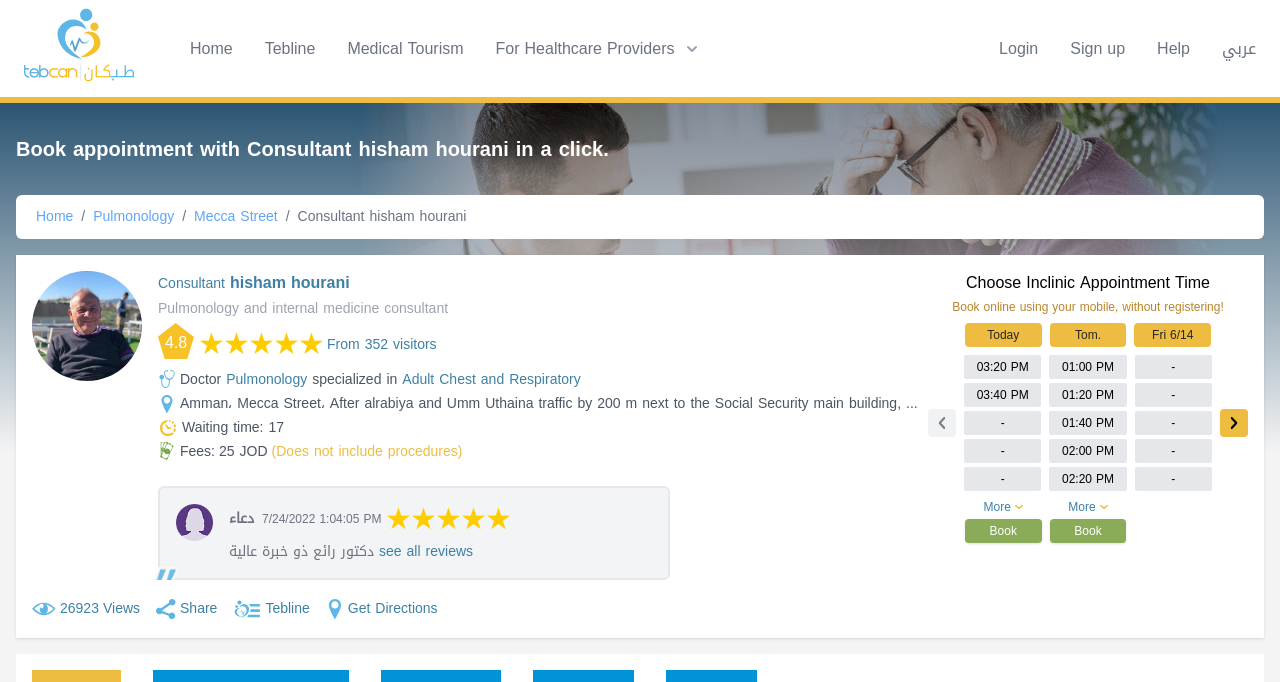Please analyze the image and provide a thorough answer to the question:
What is the fee for Consultant Hisham Hourani's consultation?

I found this information by looking at the static text 'Fees:' and the amount '25 JOD' next to it, which indicates the fee for a consultation.